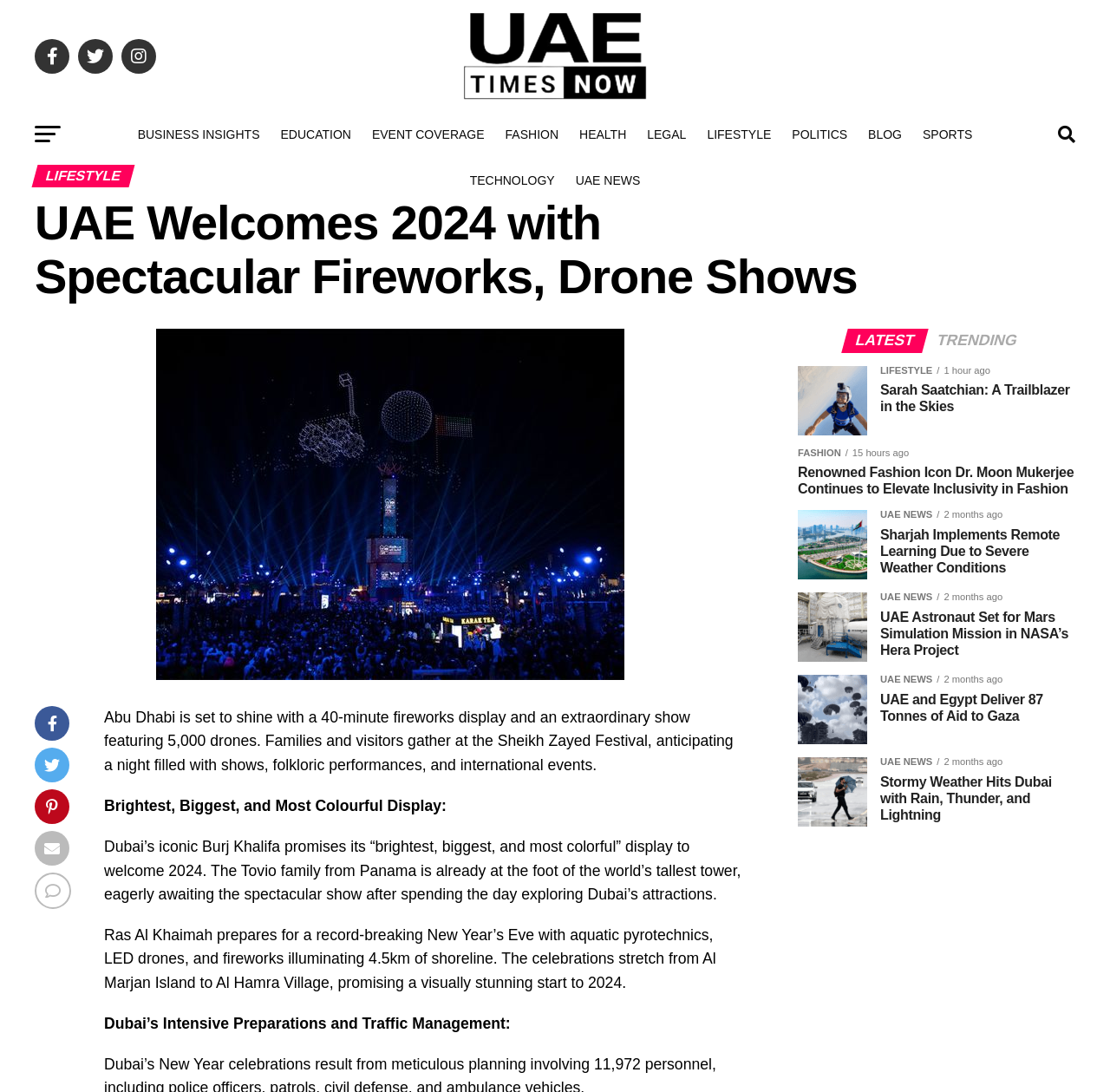Locate the UI element that matches the description UAE News in the webpage screenshot. Return the bounding box coordinates in the format (top-left x, top-left y, bottom-right x, bottom-right y), with values ranging from 0 to 1.

[0.509, 0.145, 0.586, 0.185]